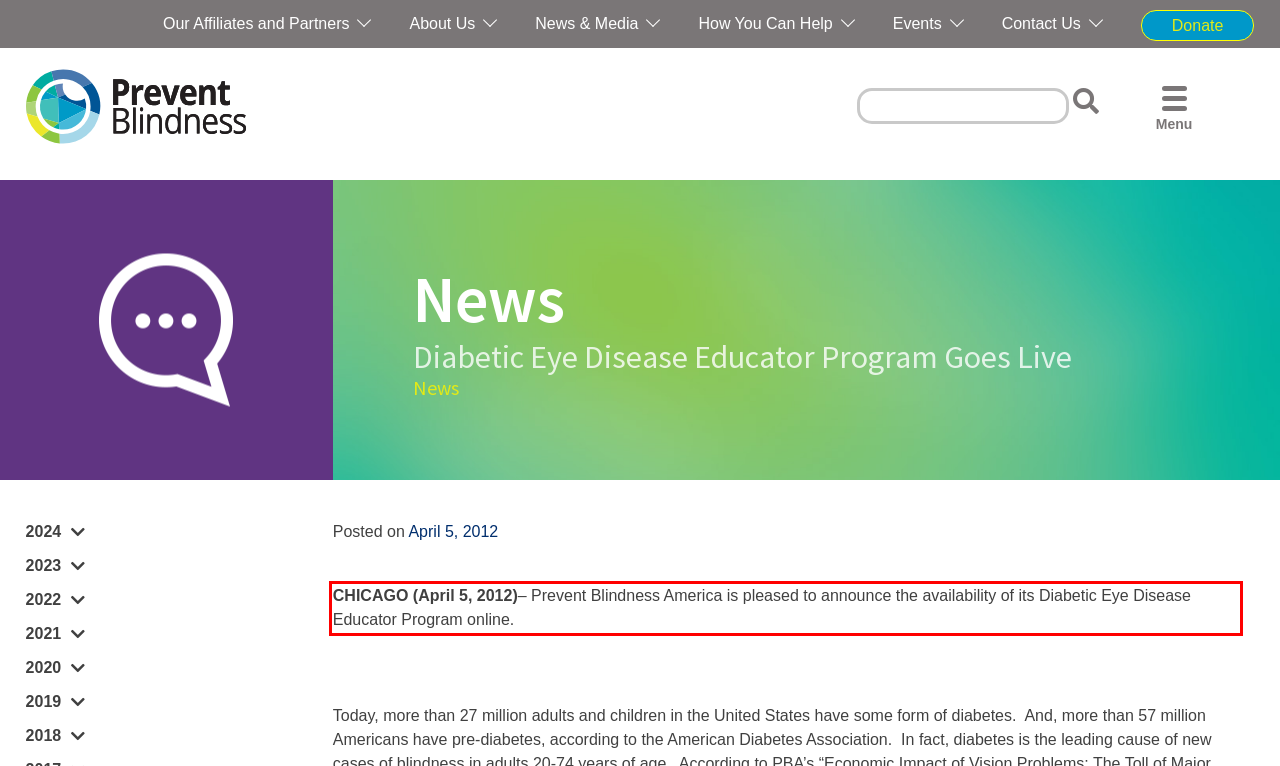Within the provided webpage screenshot, find the red rectangle bounding box and perform OCR to obtain the text content.

CHICAGO (April 5, 2012)– Prevent Blindness America is pleased to announce the availability of its Diabetic Eye Disease Educator Program online.